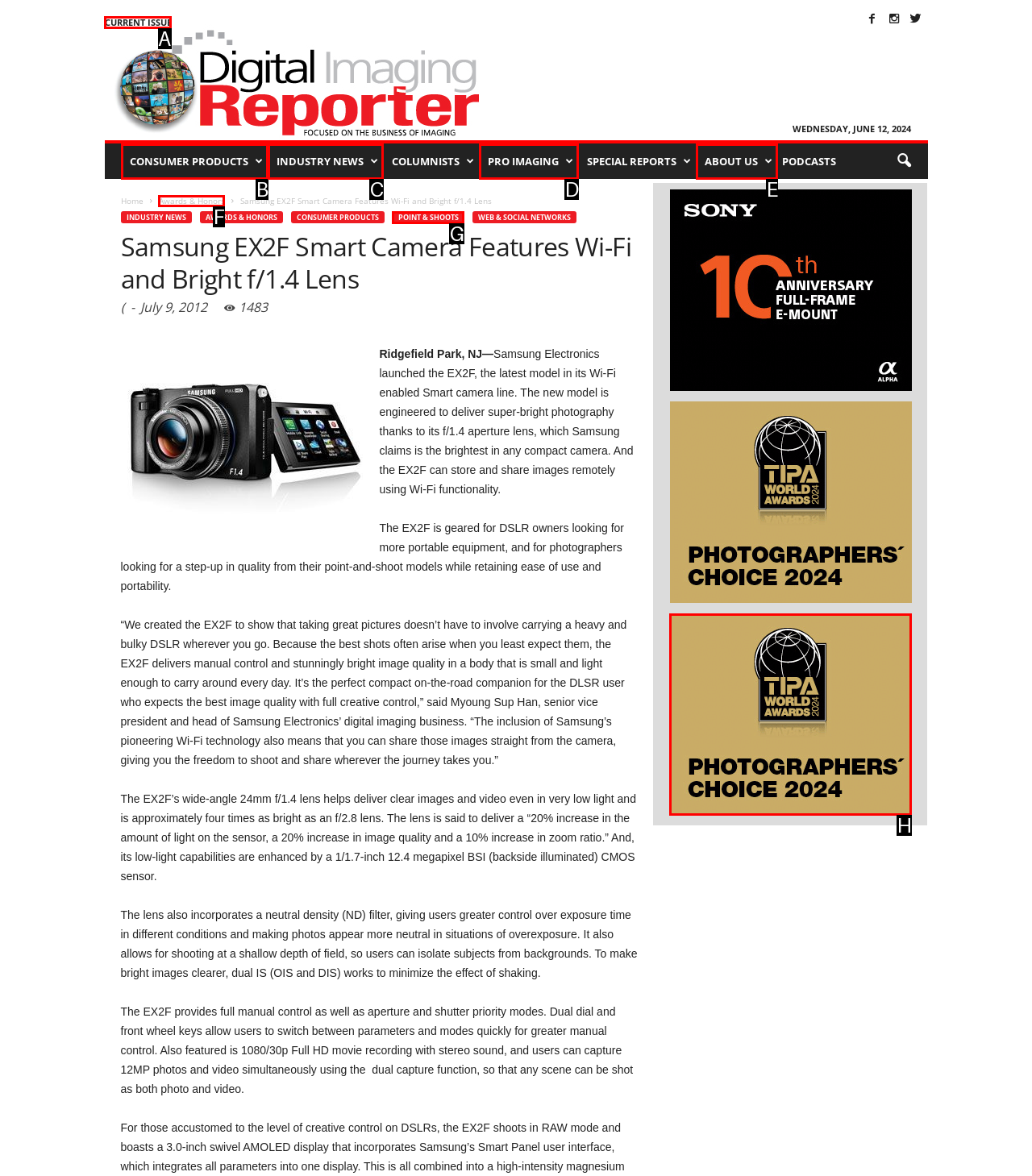Provide the letter of the HTML element that you need to click on to perform the task: Click the 'CURRENT ISSUE' link.
Answer with the letter corresponding to the correct option.

A